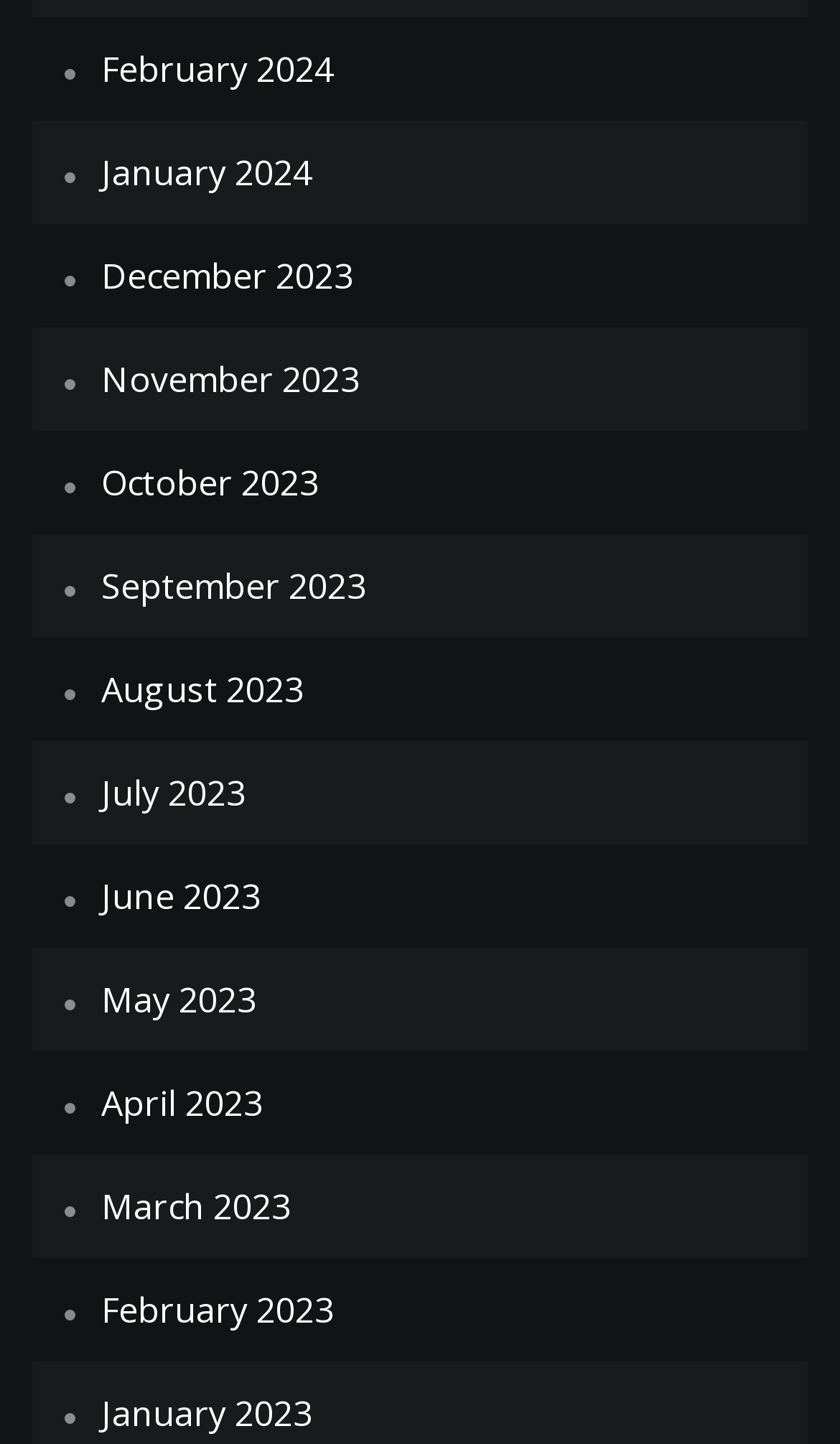What is the earliest month listed?
Answer the question with a thorough and detailed explanation.

By examining the list of links, I can see that the bottommost link is 'February 2023', which suggests that it is the earliest month listed.